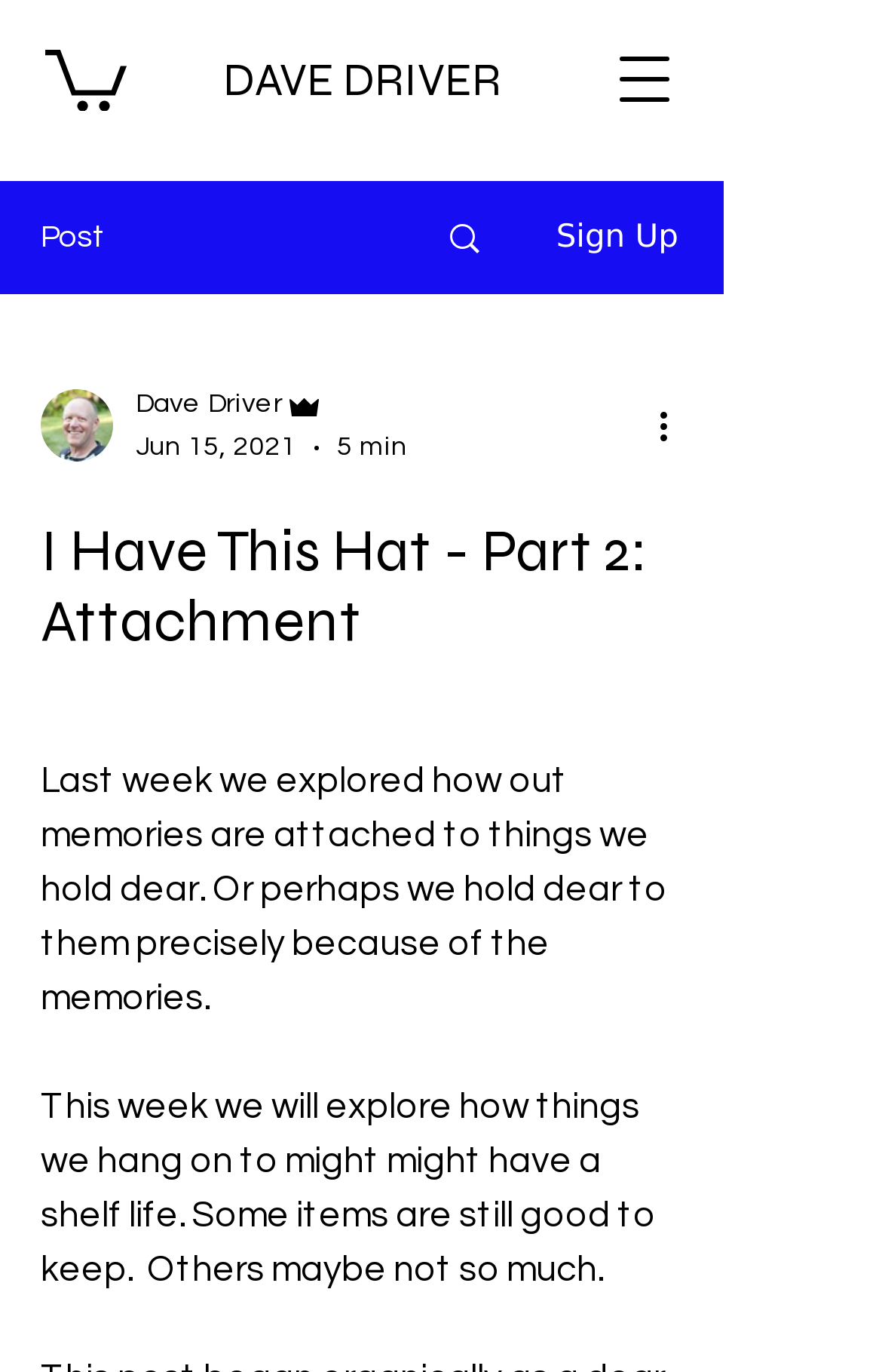Using the provided element description "Top Products for Baby Sleep", determine the bounding box coordinates of the UI element.

None